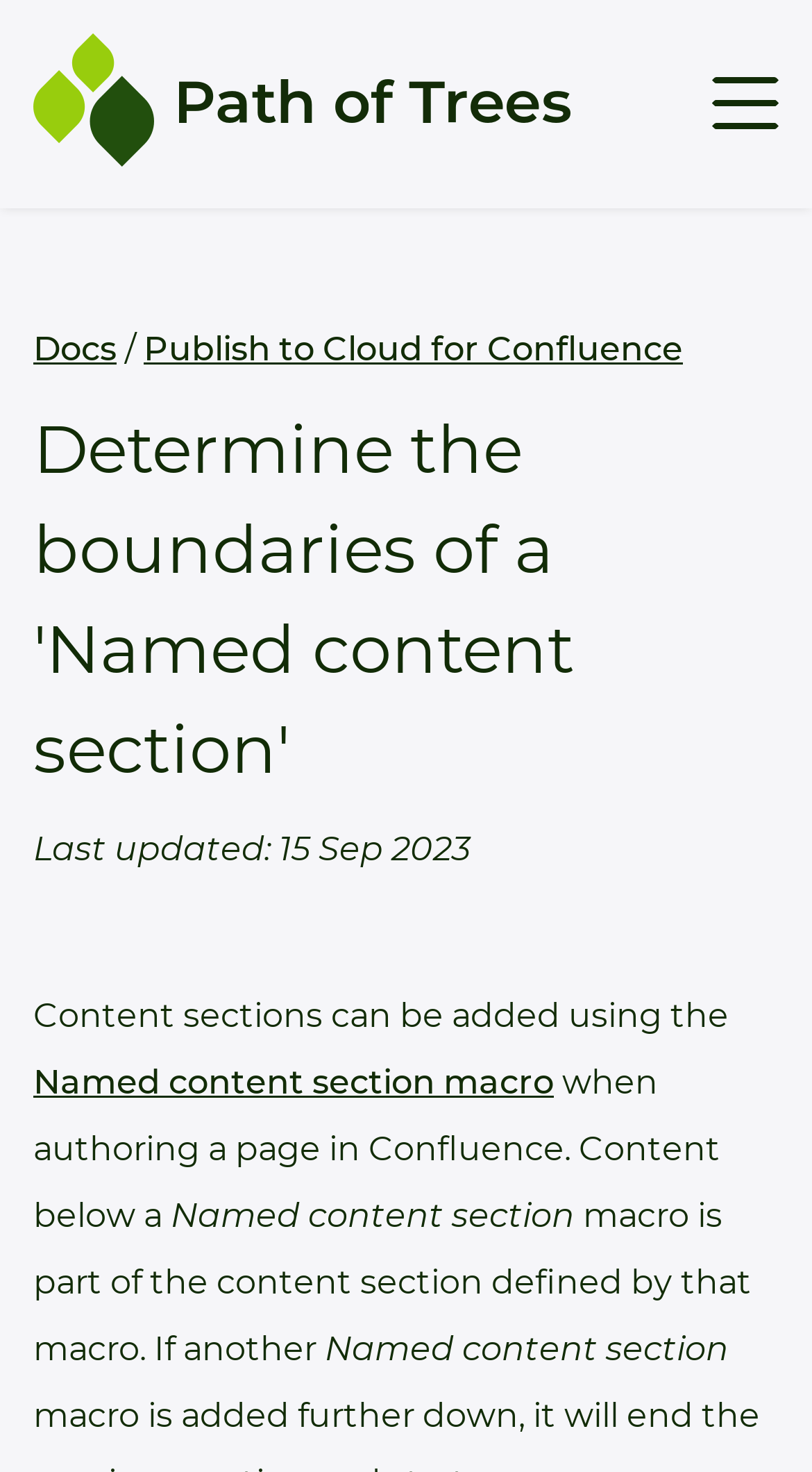Refer to the image and answer the question with as much detail as possible: How many links are in the navigation menu?

I counted the number of link elements in the navigation menu, which are 'Mentoring', 'Products', 'Support', and 'Docs', to get the answer.